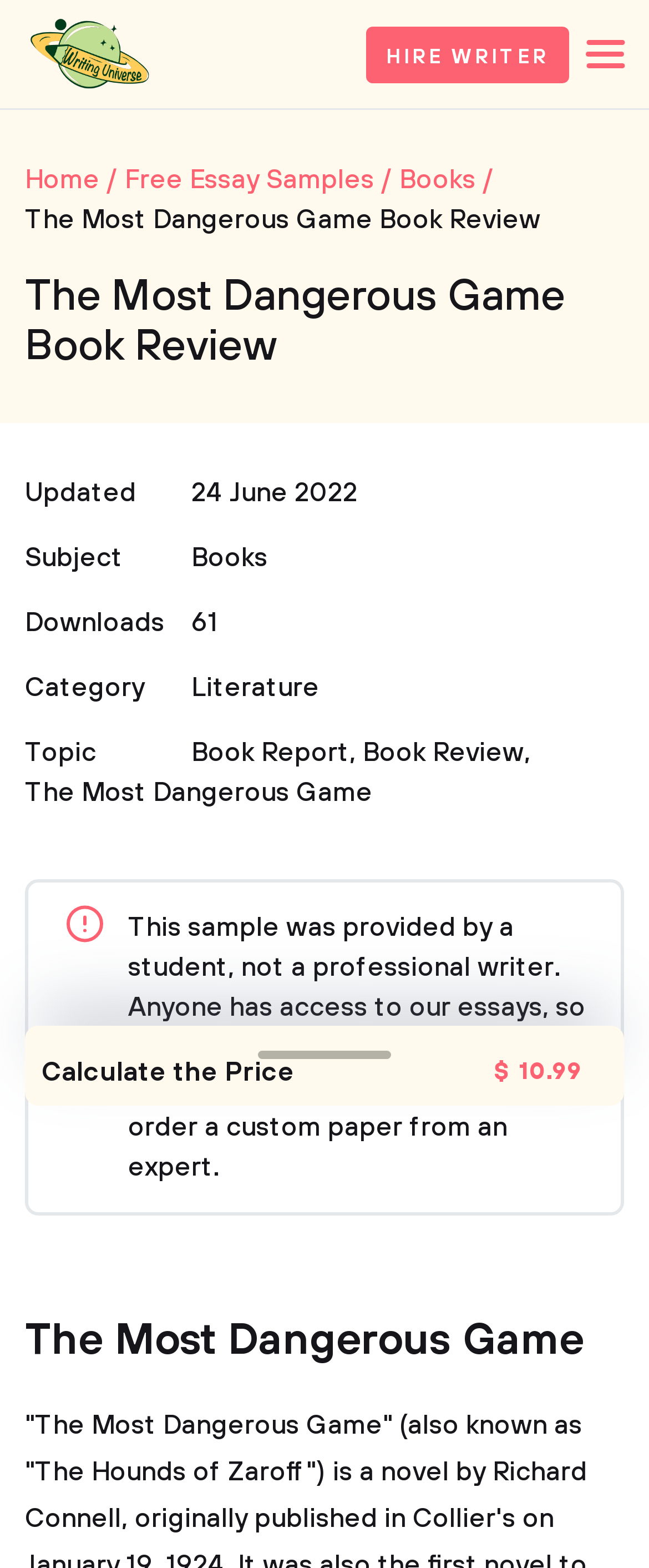Show the bounding box coordinates of the region that should be clicked to follow the instruction: "Click the 'Home' link."

[0.038, 0.102, 0.192, 0.127]